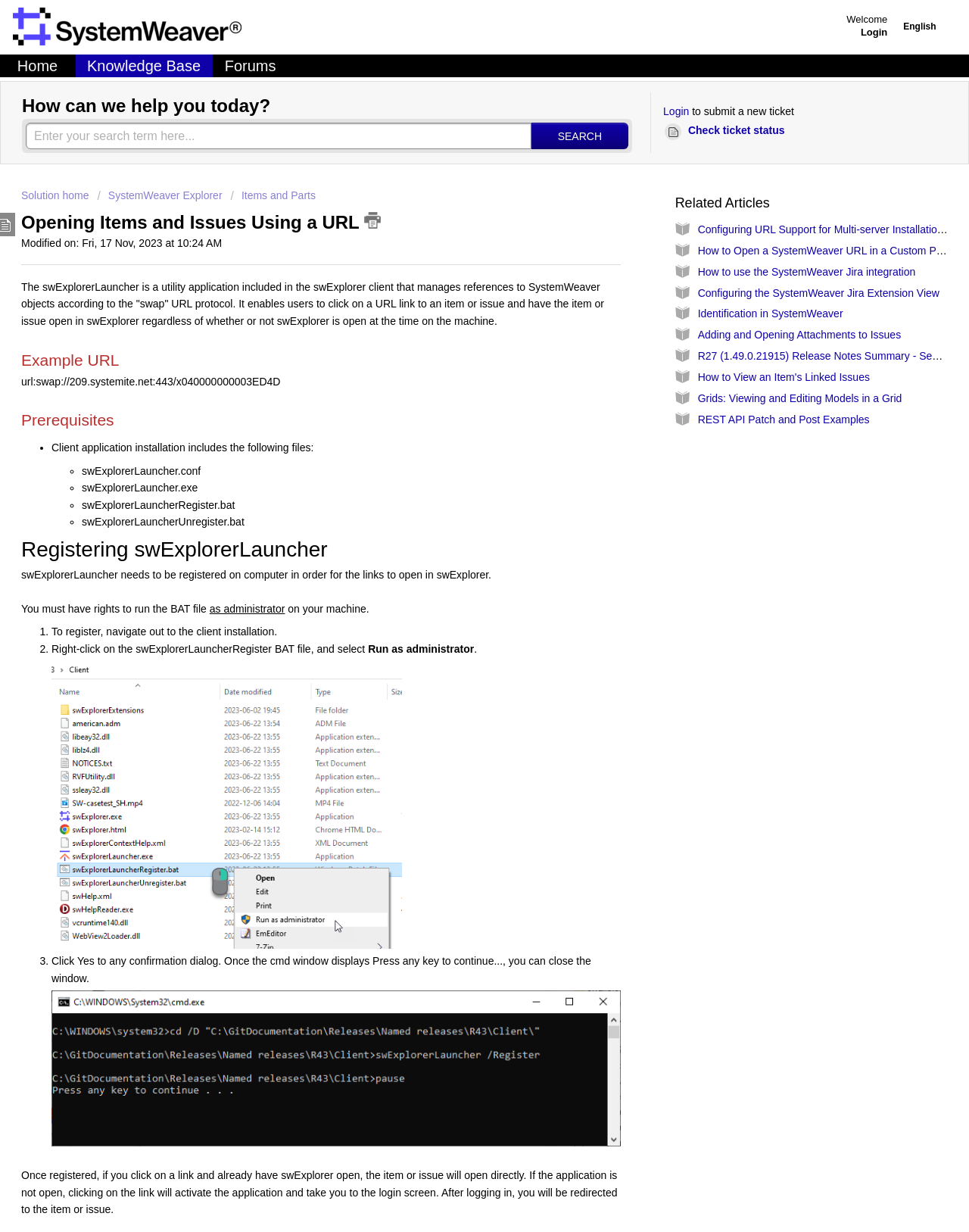Locate the bounding box of the UI element described by: "Check ticket status" in the given webpage screenshot.

[0.684, 0.098, 0.816, 0.115]